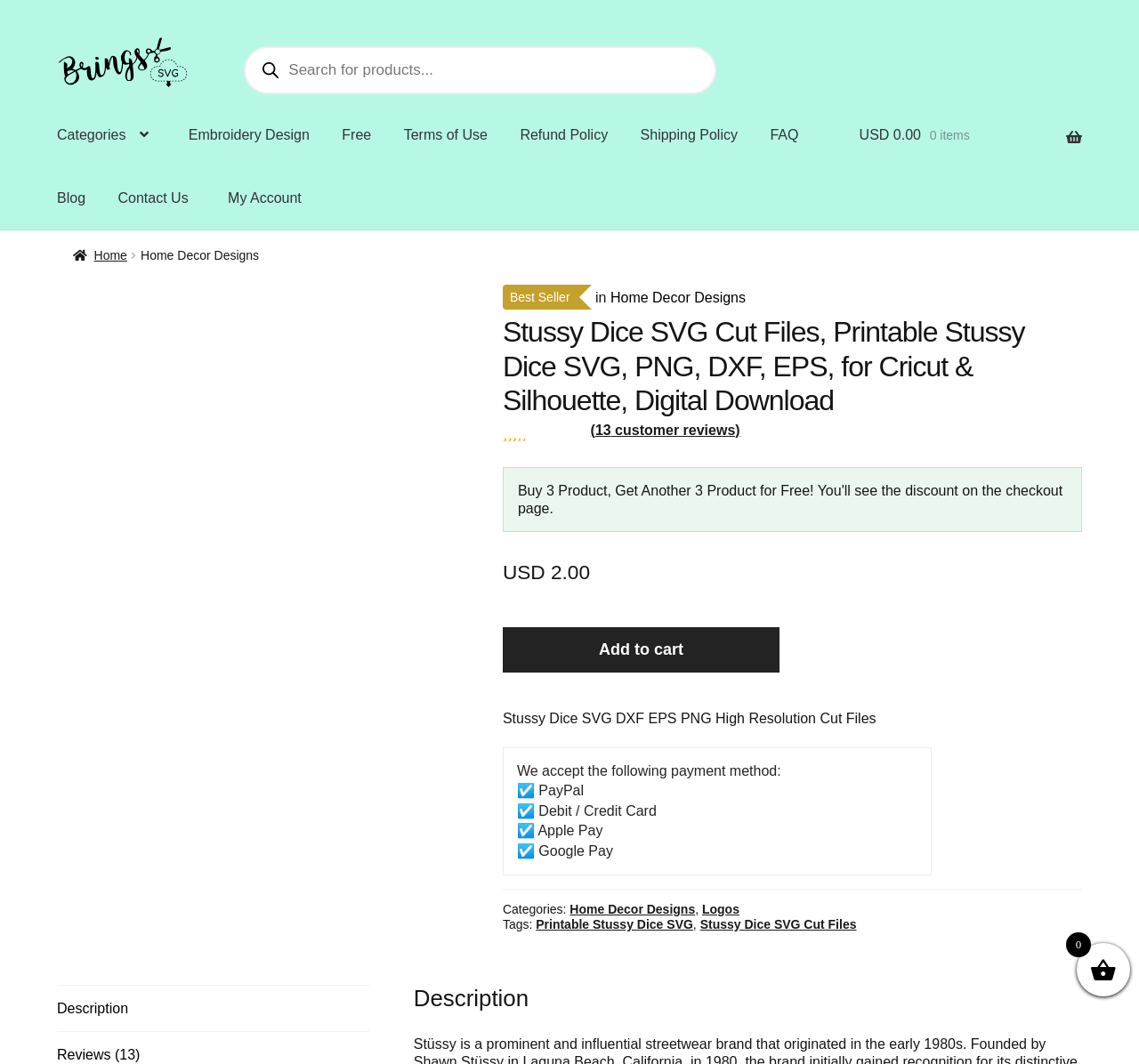What payment methods are accepted?
Using the image, answer in one word or phrase.

PayPal, Debit/Credit Card, Apple Pay, Google Pay